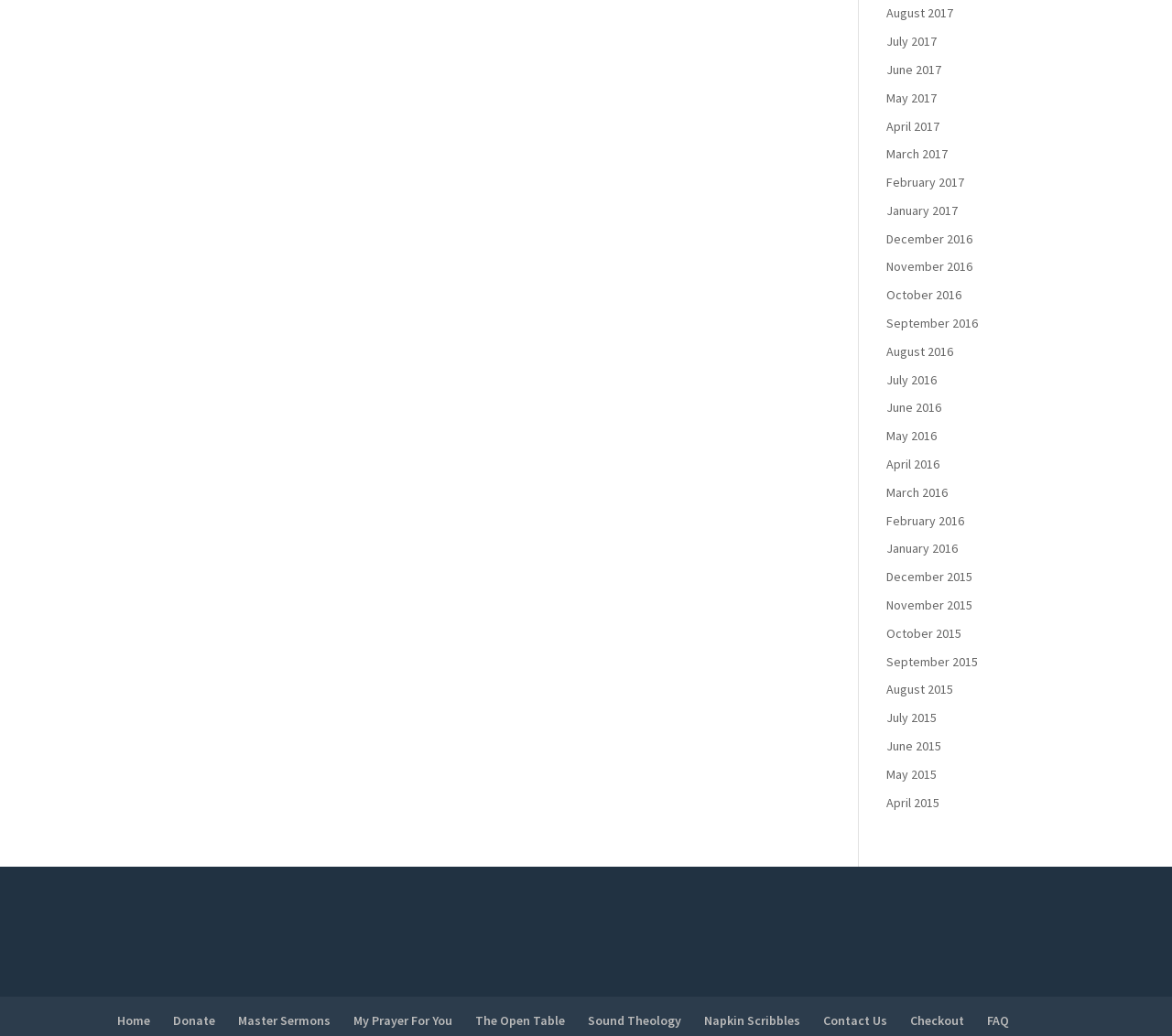Please identify the bounding box coordinates for the region that you need to click to follow this instruction: "View August 2017 archives".

[0.756, 0.005, 0.813, 0.021]